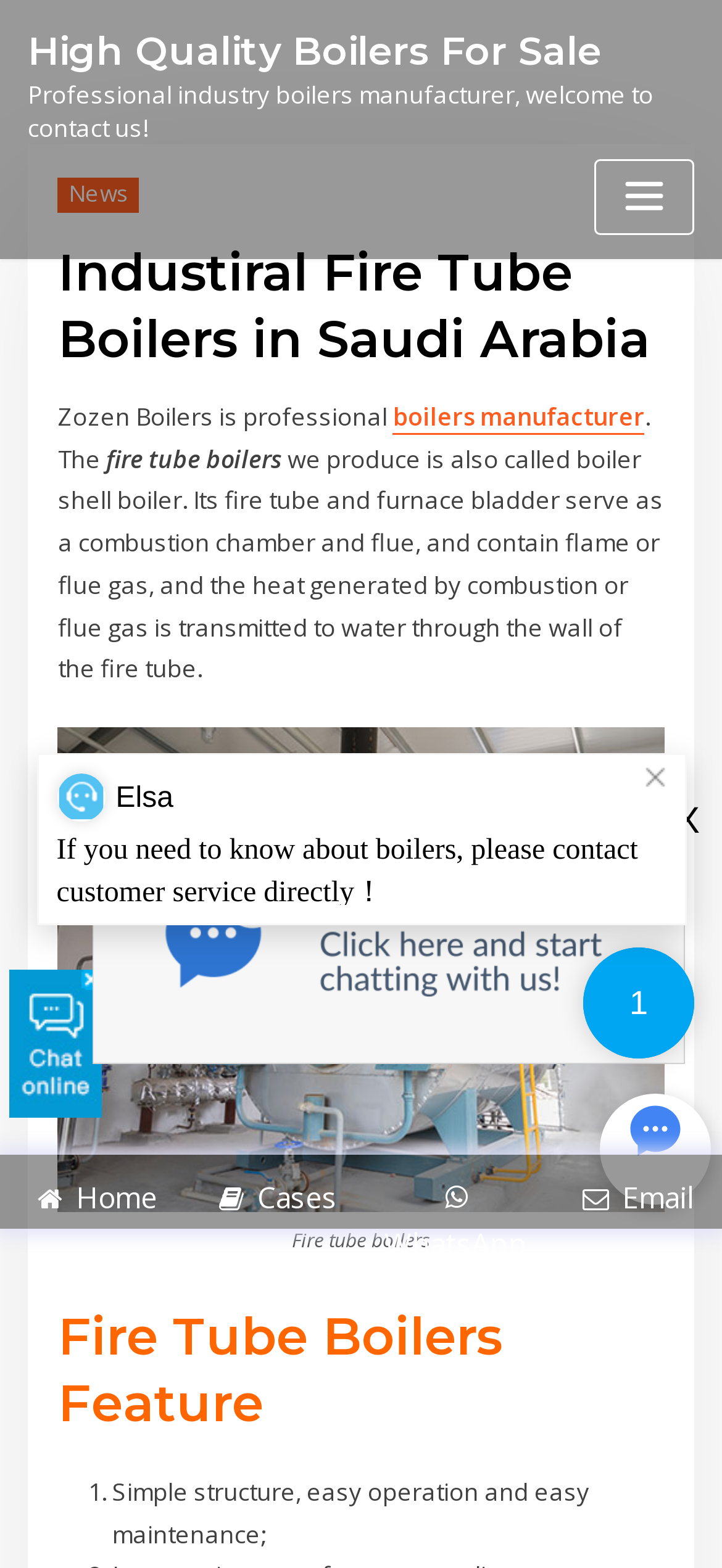Based on the image, please elaborate on the answer to the following question:
What is a feature of fire tube boilers?

The webpage lists the features of fire tube boilers, including 'Simple structure, easy operation and easy maintenance;'. This suggests that one of the features of fire tube boilers is a simple structure.